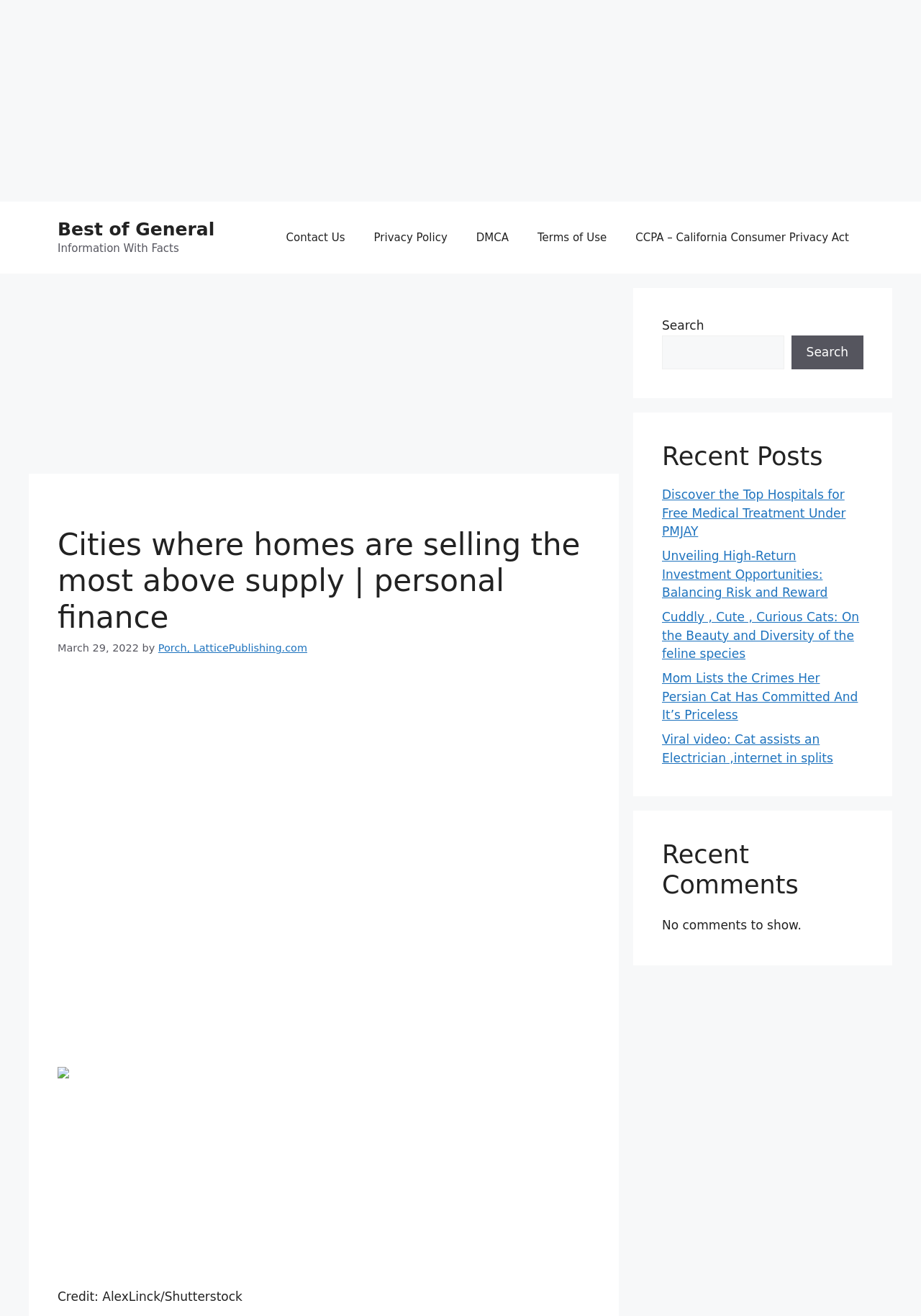Give a one-word or short-phrase answer to the following question: 
What is the category of the webpage?

Personal finance